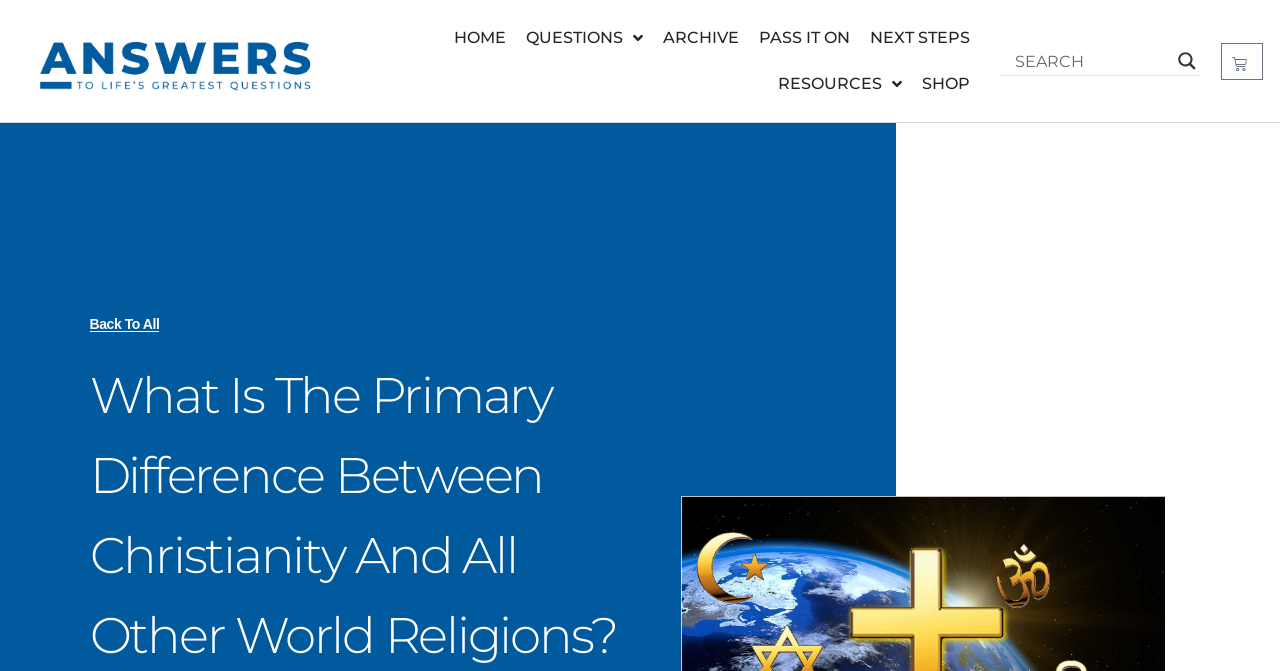Predict the bounding box coordinates of the area that should be clicked to accomplish the following instruction: "Search for something". The bounding box coordinates should consist of four float numbers between 0 and 1, i.e., [left, top, right, bottom].

[0.793, 0.07, 0.912, 0.11]